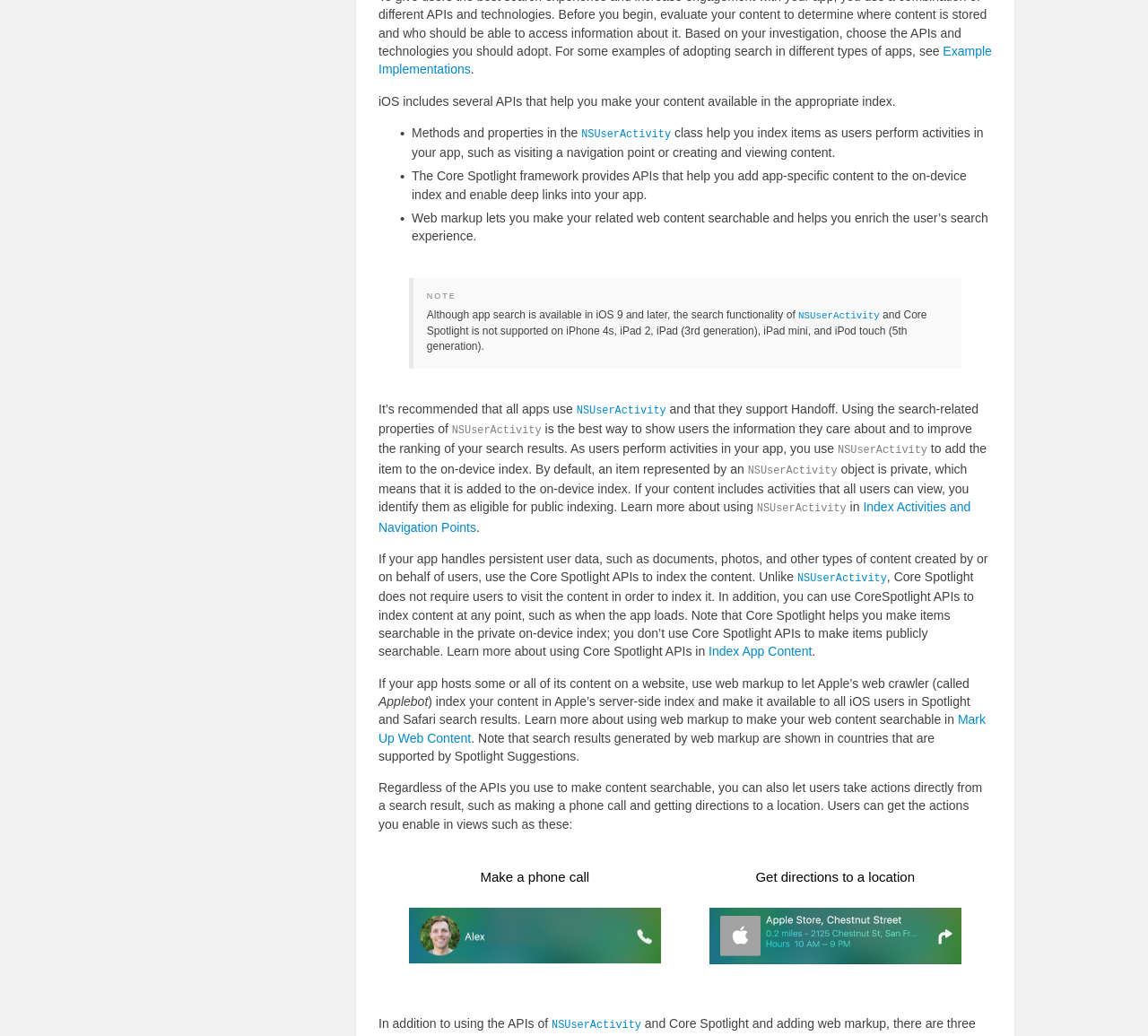Please provide a detailed answer to the question below by examining the image:
What is the recommended approach for all apps?

It is recommended that all apps use NSUserActivity and support Handoff, which allows users to start something on one device and pick it up where they left off on another device. This provides a better user experience and enables deep links into the app.